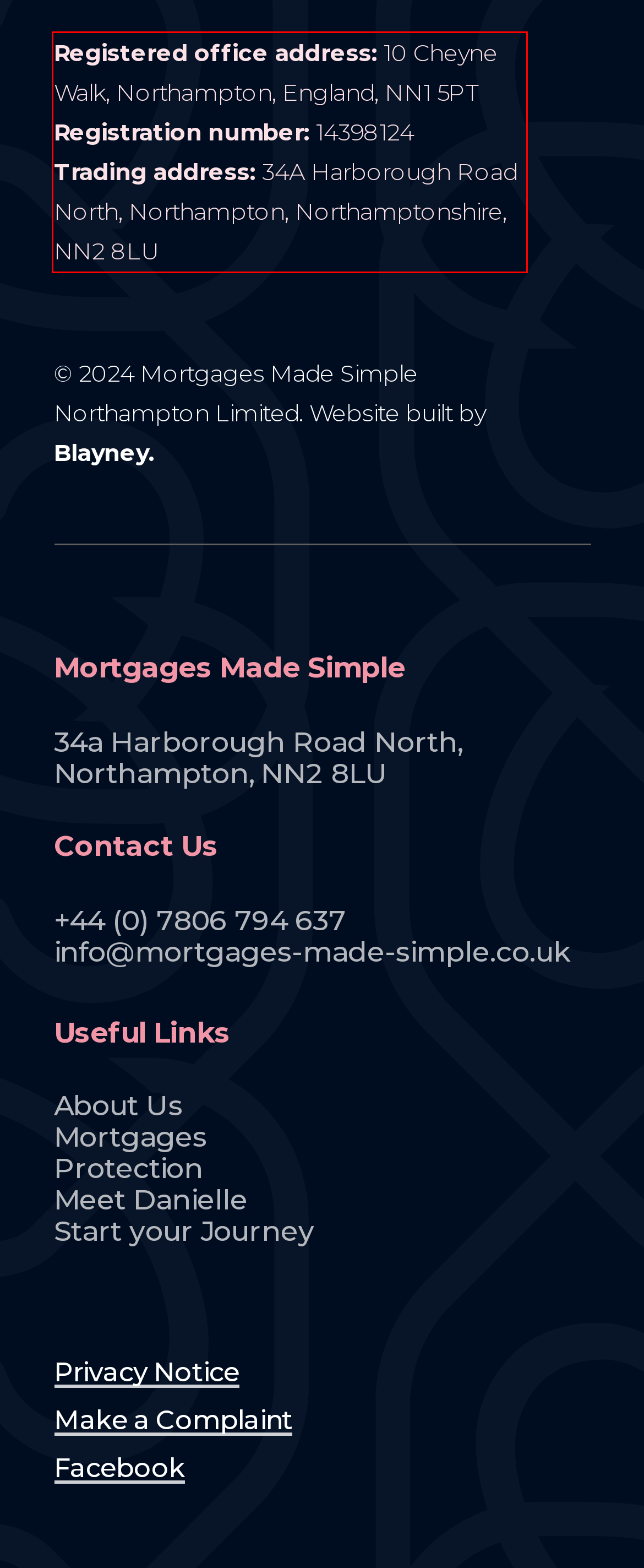By examining the provided screenshot of a webpage, recognize the text within the red bounding box and generate its text content.

Registered office address: 10 Cheyne Walk, Northampton, England, NN1 5PT Registration number: 14398124 Trading address: 34A Harborough Road North, Northampton, Northamptonshire, NN2 8LU